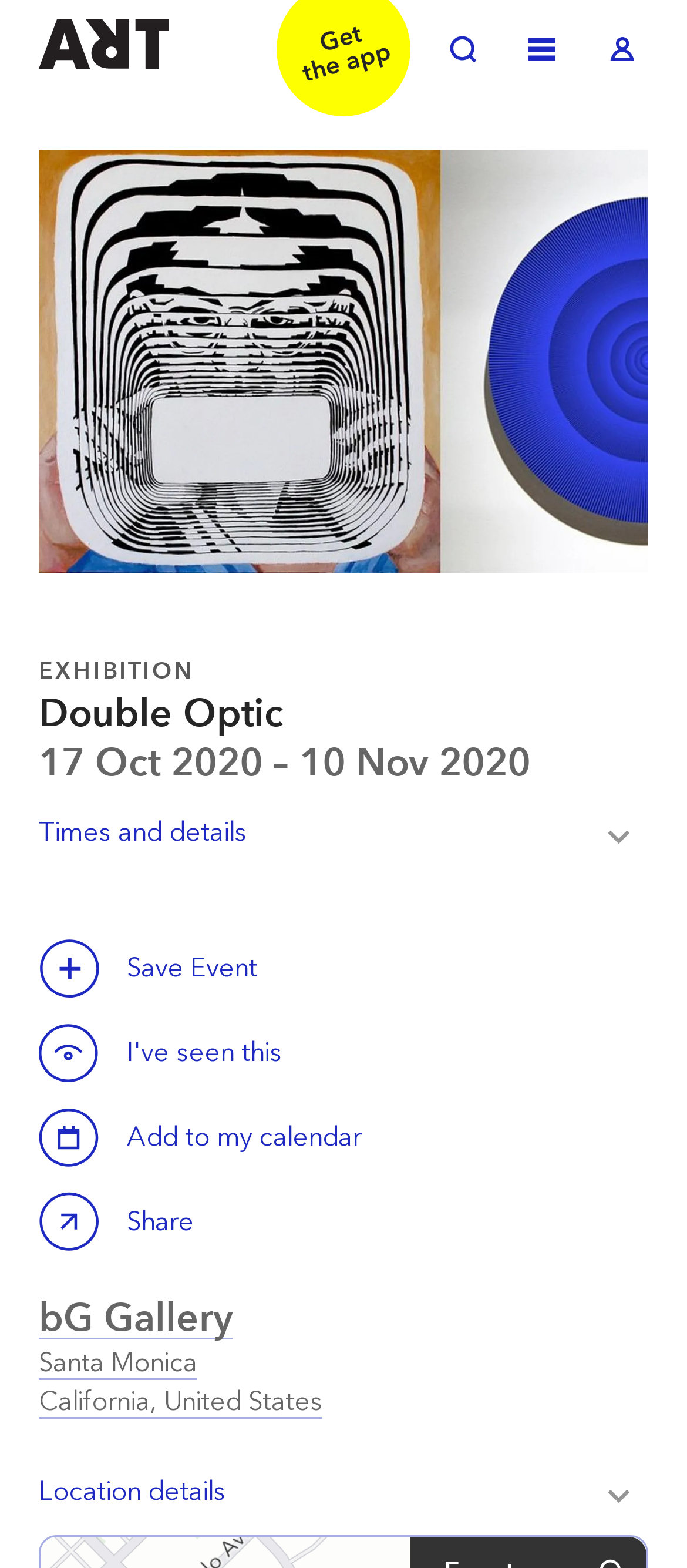Pinpoint the bounding box coordinates for the area that should be clicked to perform the following instruction: "Toggle search".

[0.636, 0.016, 0.713, 0.049]